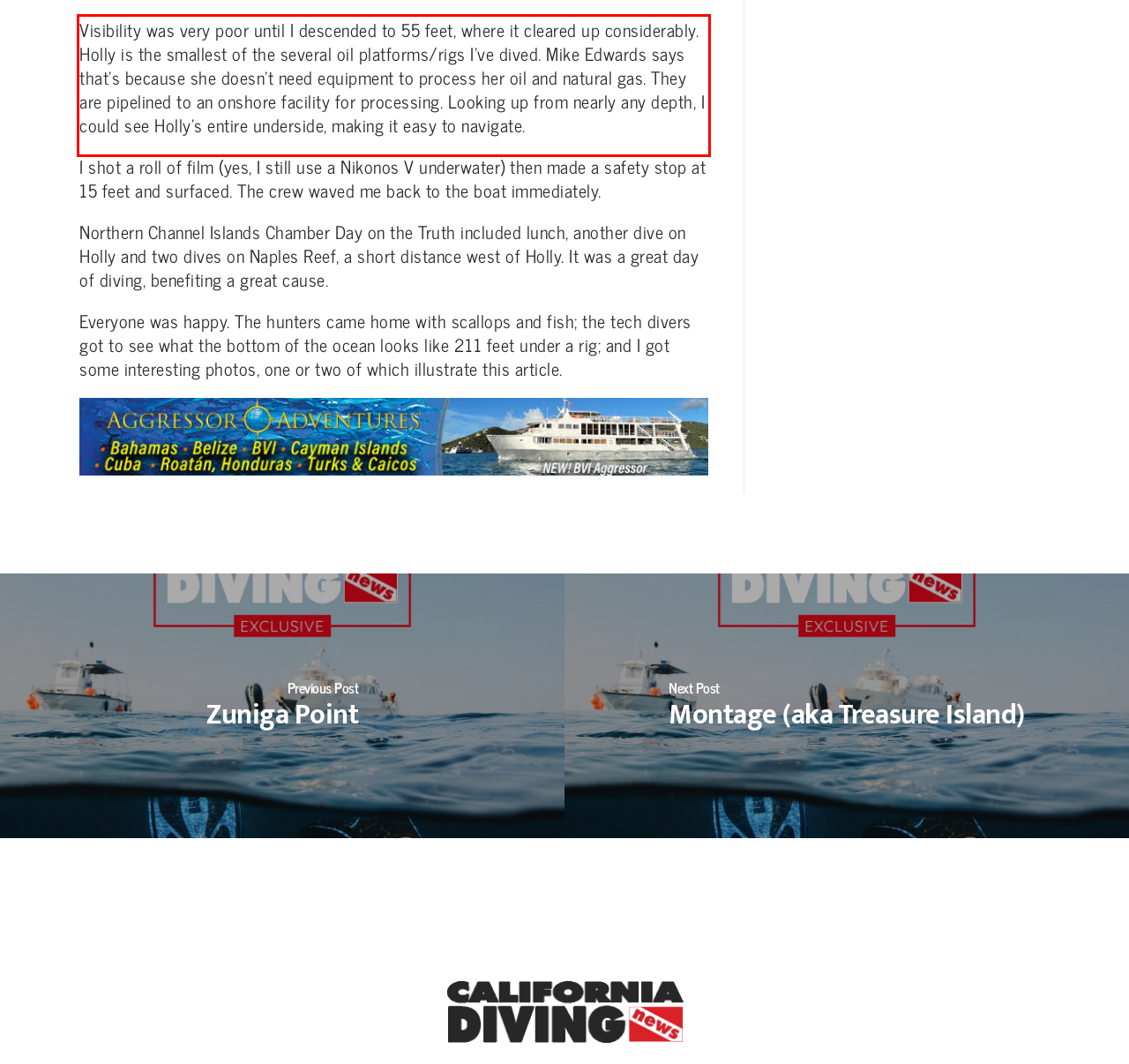Please perform OCR on the text within the red rectangle in the webpage screenshot and return the text content.

Visibility was very poor until I descended to 55 feet, where it cleared up considerably. Holly is the smallest of the several oil platforms/rigs I’ve dived. Mike Edwards says that’s because she doesn’t need equipment to process her oil and natural gas. They are pipelined to an onshore facility for processing. Looking up from nearly any depth, I could see Holly’s entire underside, making it easy to navigate.